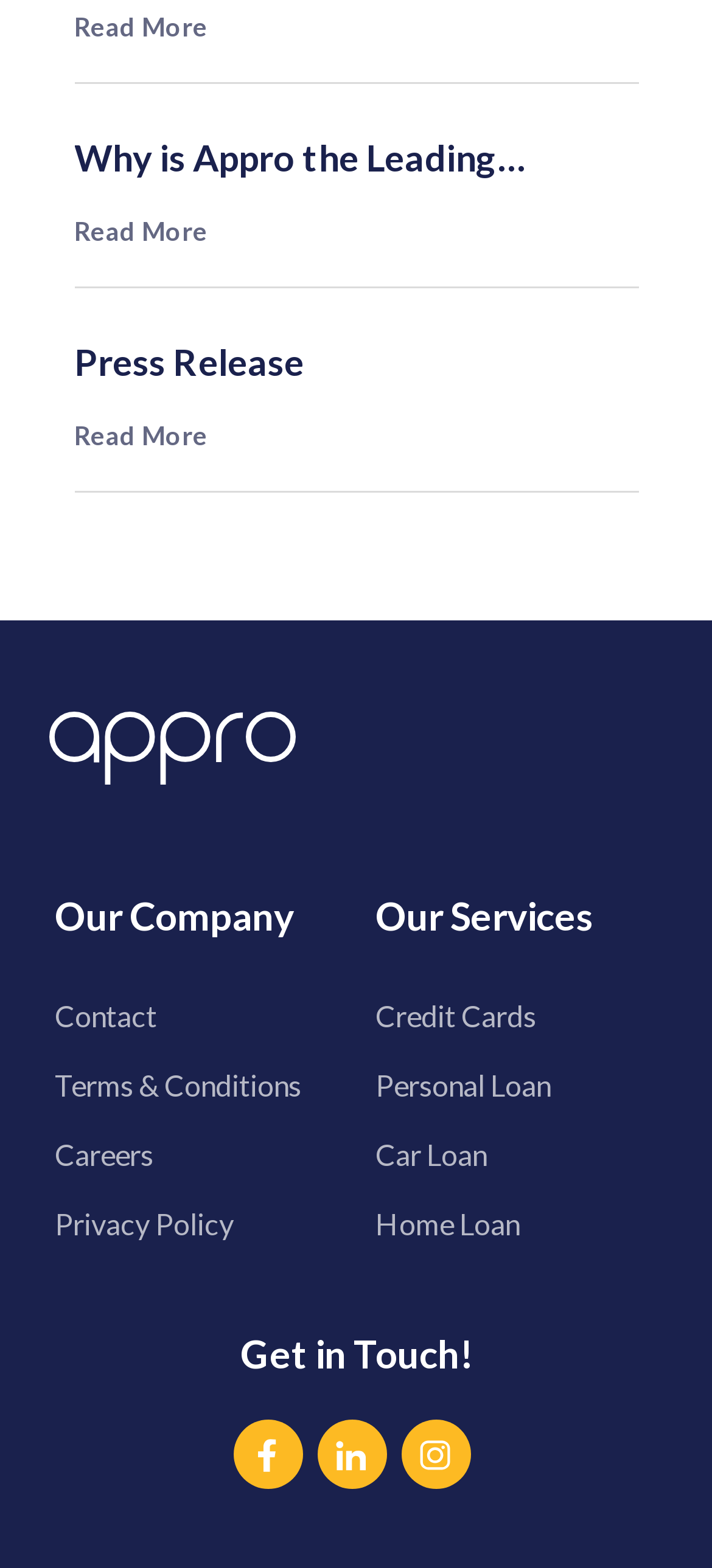Highlight the bounding box coordinates of the region I should click on to meet the following instruction: "go to daftar situs judi slot".

None